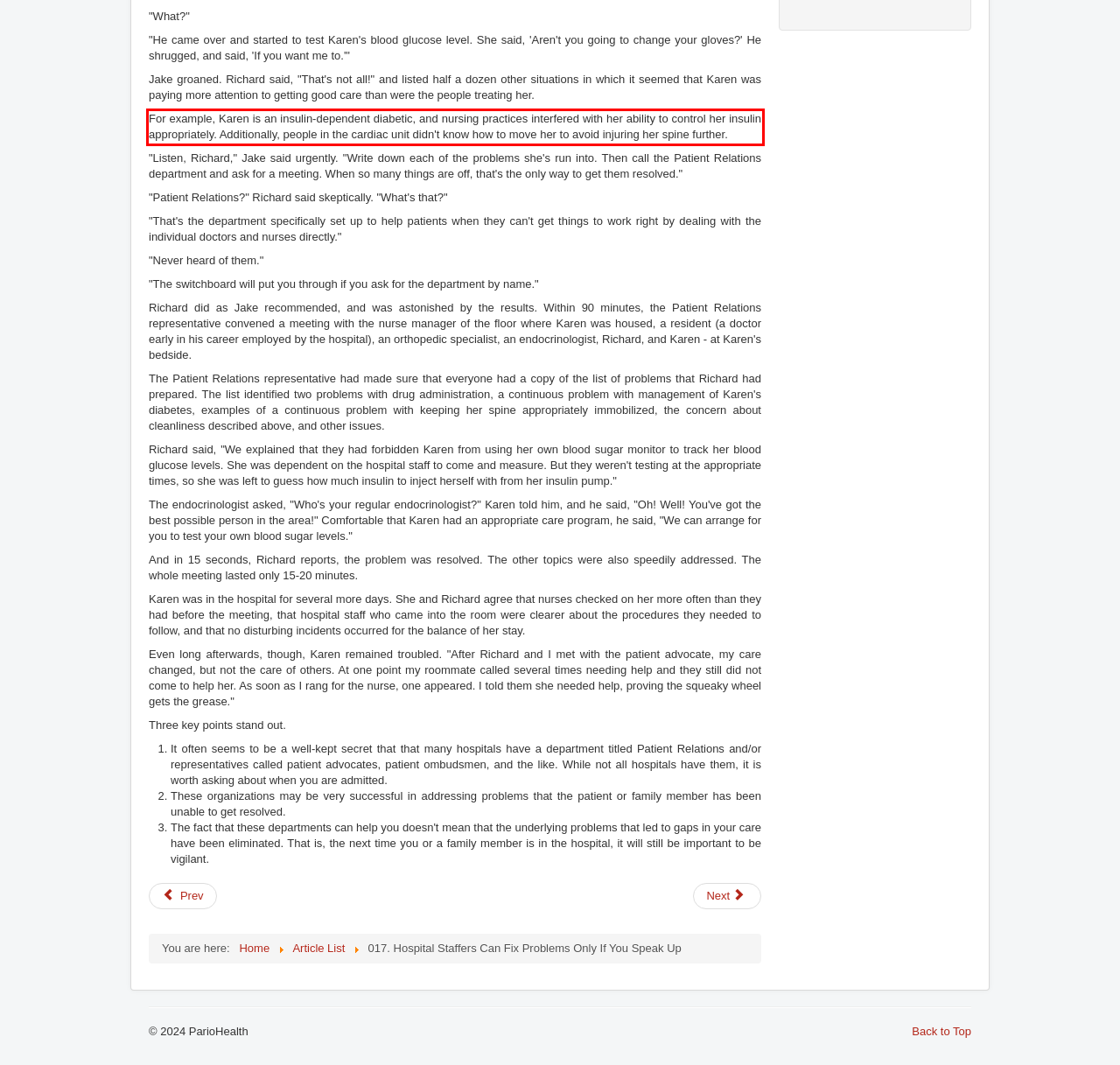Analyze the webpage screenshot and use OCR to recognize the text content in the red bounding box.

For example, Karen is an insulin-dependent diabetic, and nursing practices interfered with her ability to control her insulin appropriately. Additionally, people in the cardiac unit didn't know how to move her to avoid injuring her spine further.